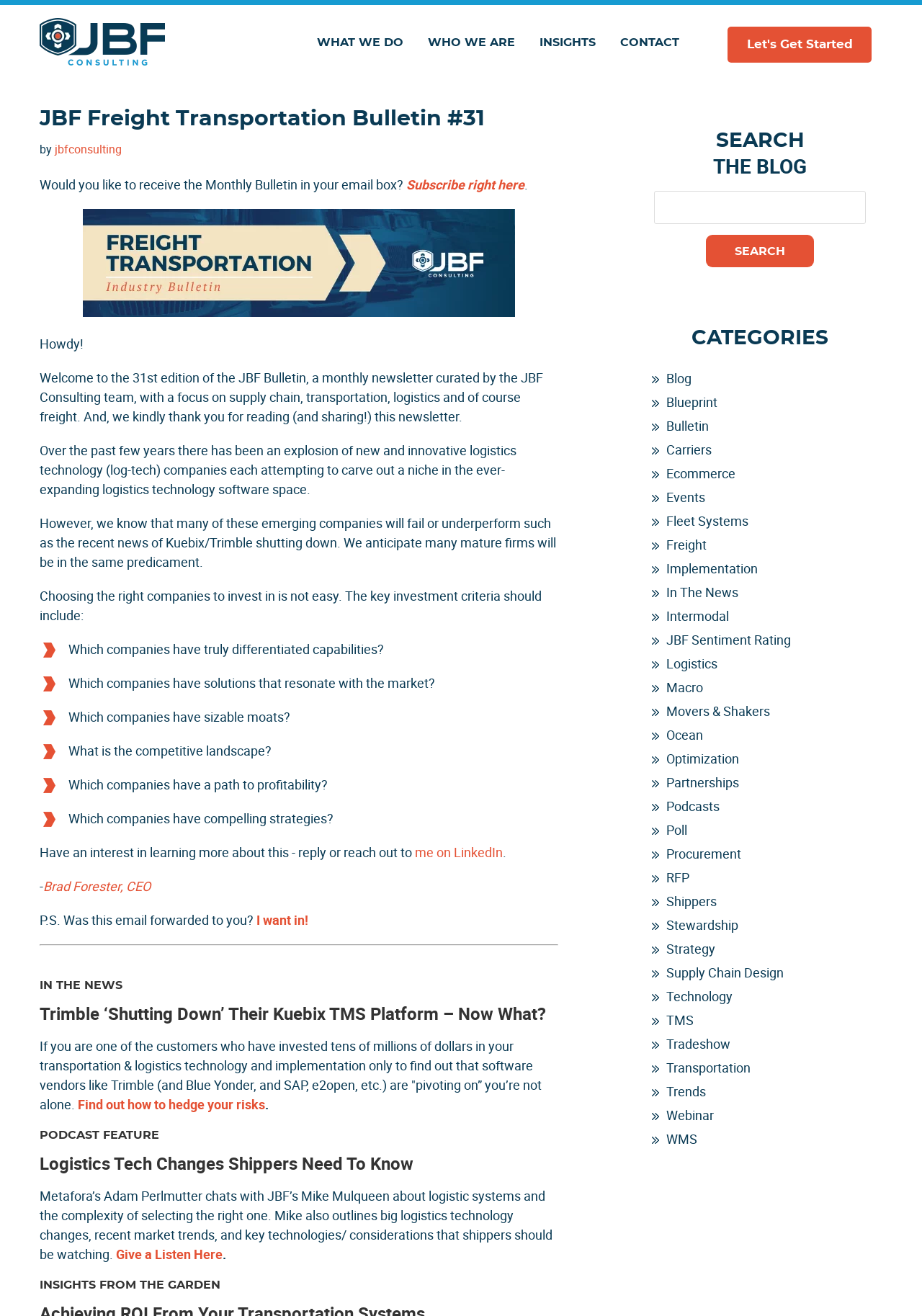Using the provided description: "Give a Listen Here", find the bounding box coordinates of the corresponding UI element. The output should be four float numbers between 0 and 1, in the format [left, top, right, bottom].

[0.126, 0.946, 0.241, 0.959]